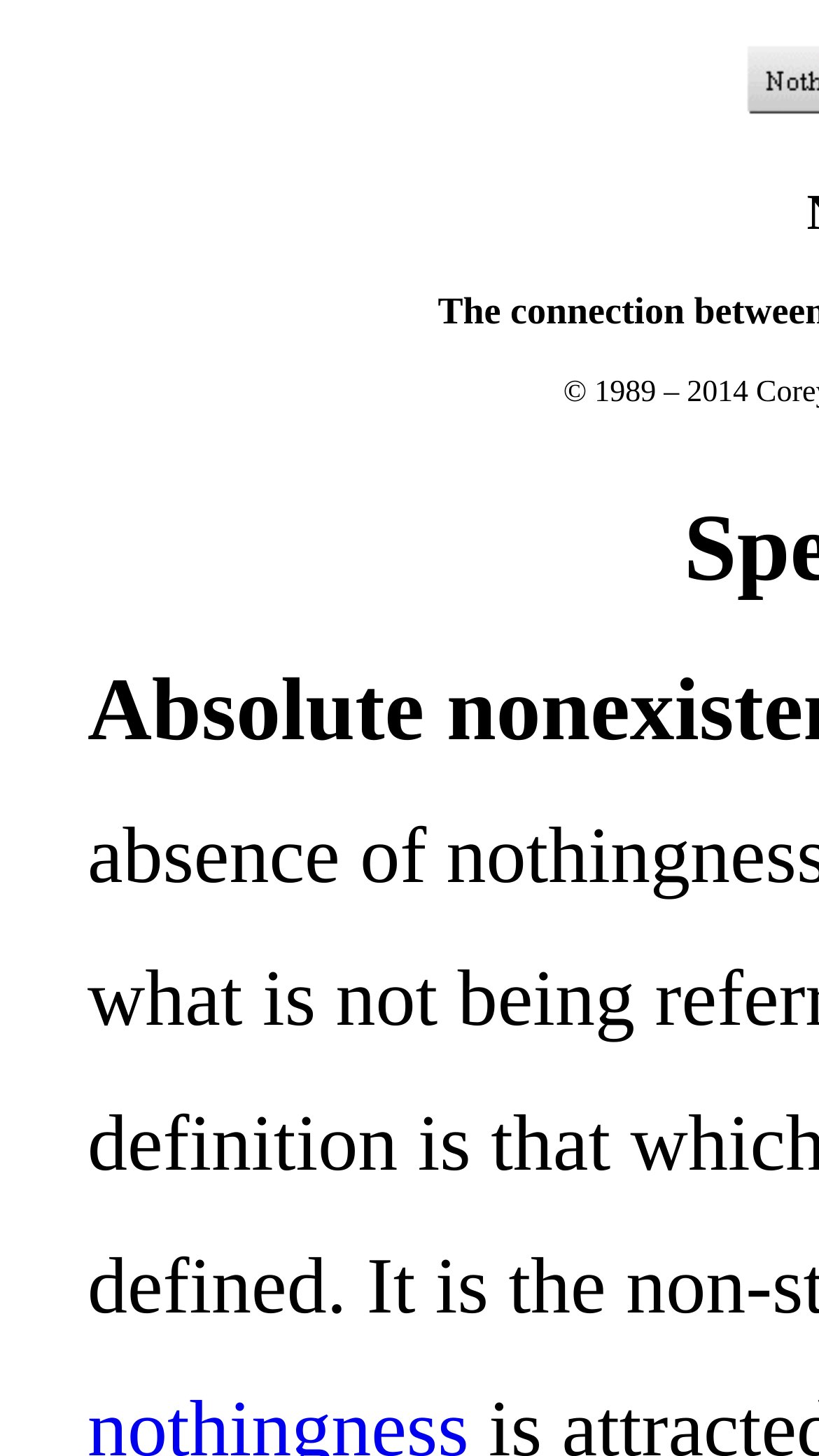Identify the bounding box for the described UI element: "Chaos Theory:".

[0.107, 0.924, 0.797, 0.992]